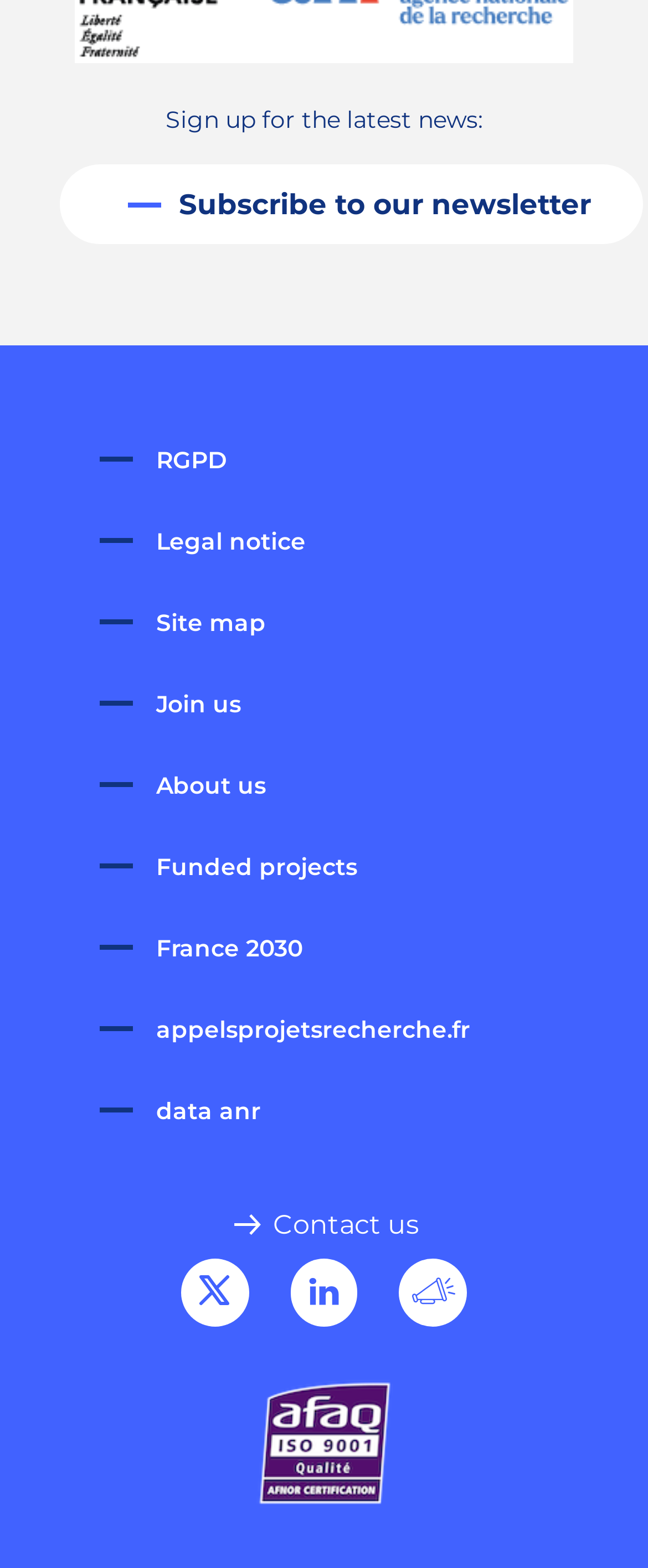Determine the bounding box for the HTML element described here: "Home". The coordinates should be given as [left, top, right, bottom] with each number being a float between 0 and 1.

None